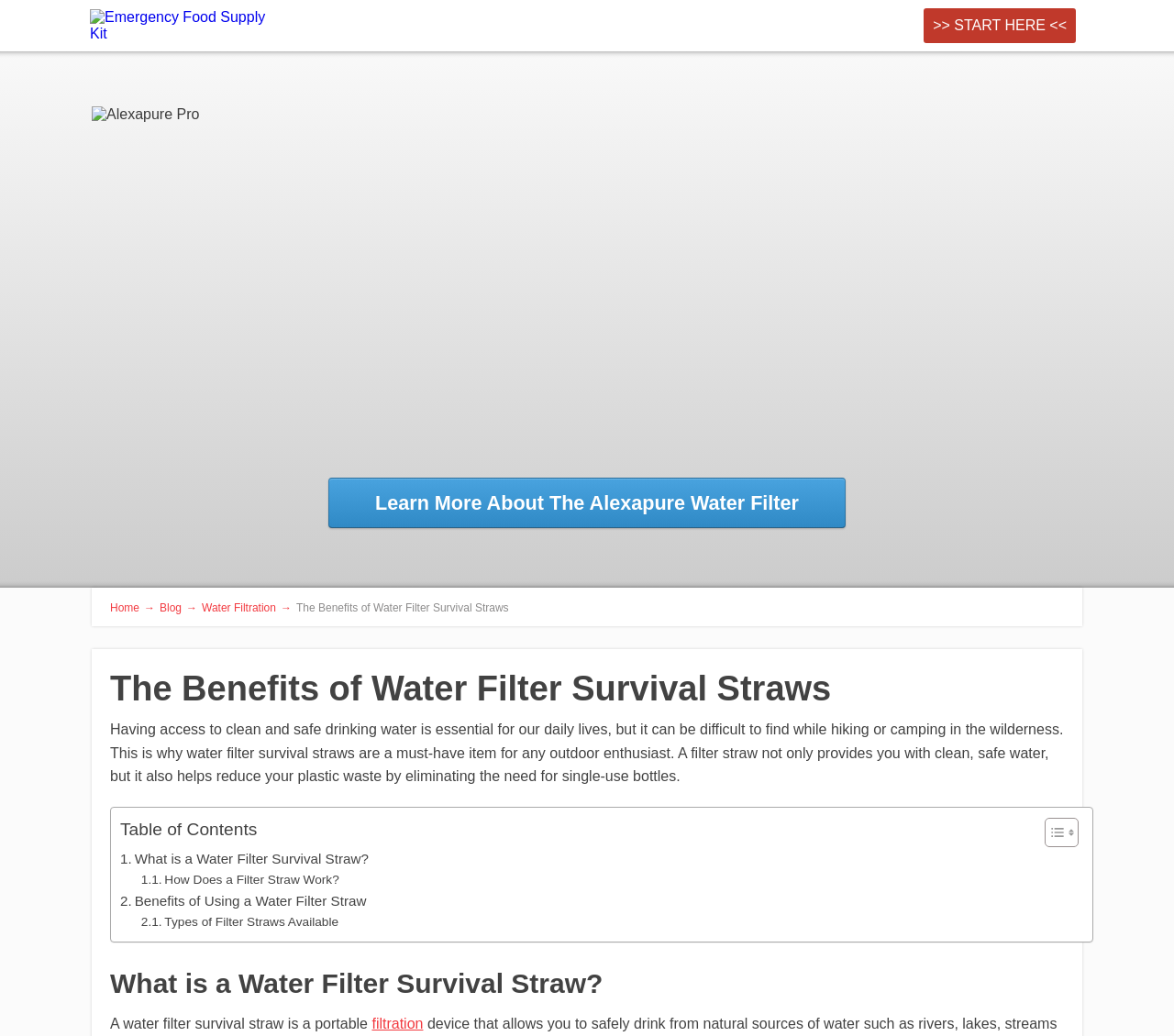Please determine the bounding box coordinates of the element to click on in order to accomplish the following task: "Learn more about the Alexapure water filter". Ensure the coordinates are four float numbers ranging from 0 to 1, i.e., [left, top, right, bottom].

[0.28, 0.461, 0.72, 0.509]